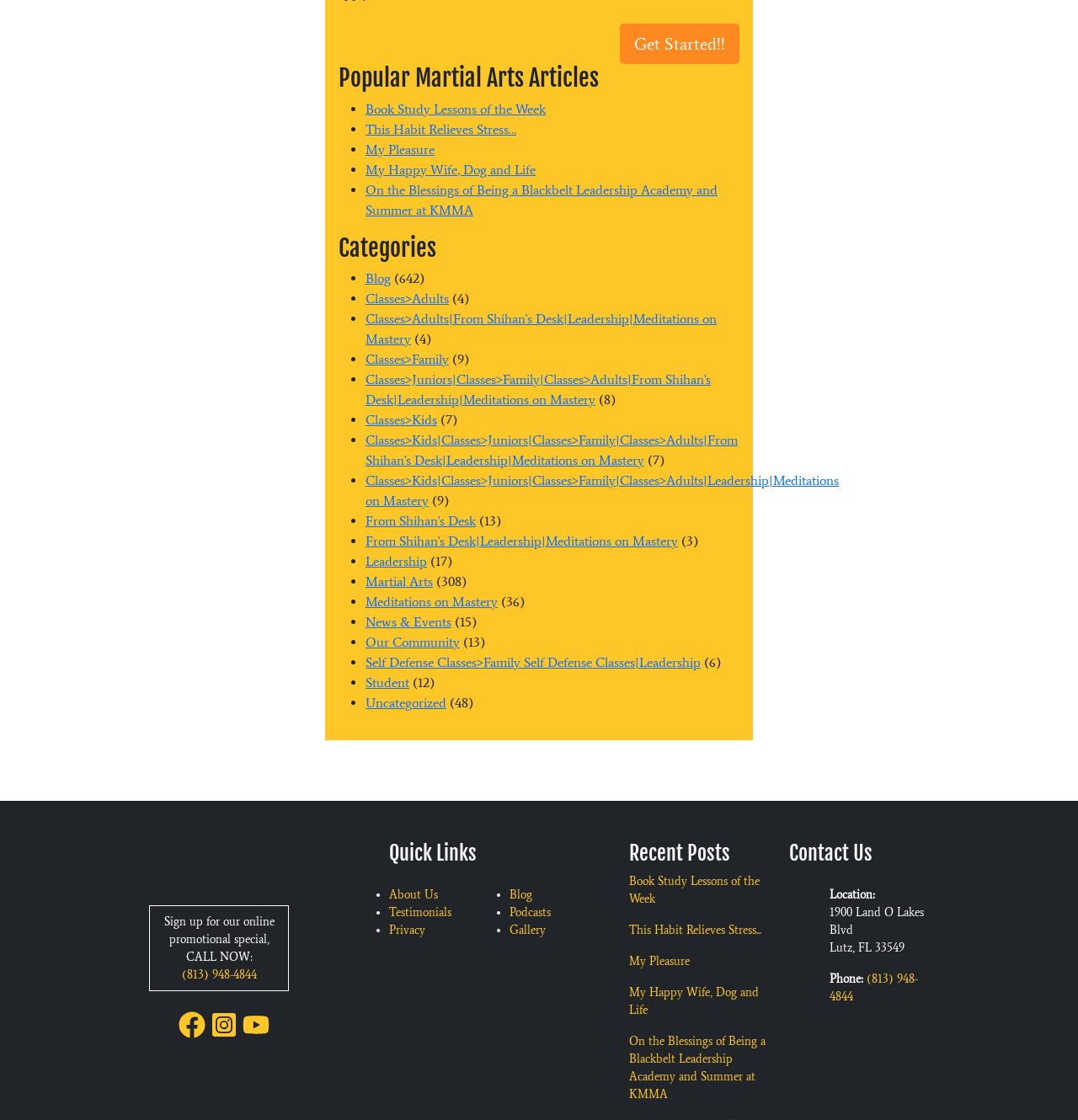Locate the bounding box of the UI element based on this description: "This Habit Relieves Stress...". Provide four float numbers between 0 and 1 as [left, top, right, bottom].

[0.584, 0.823, 0.713, 0.838]